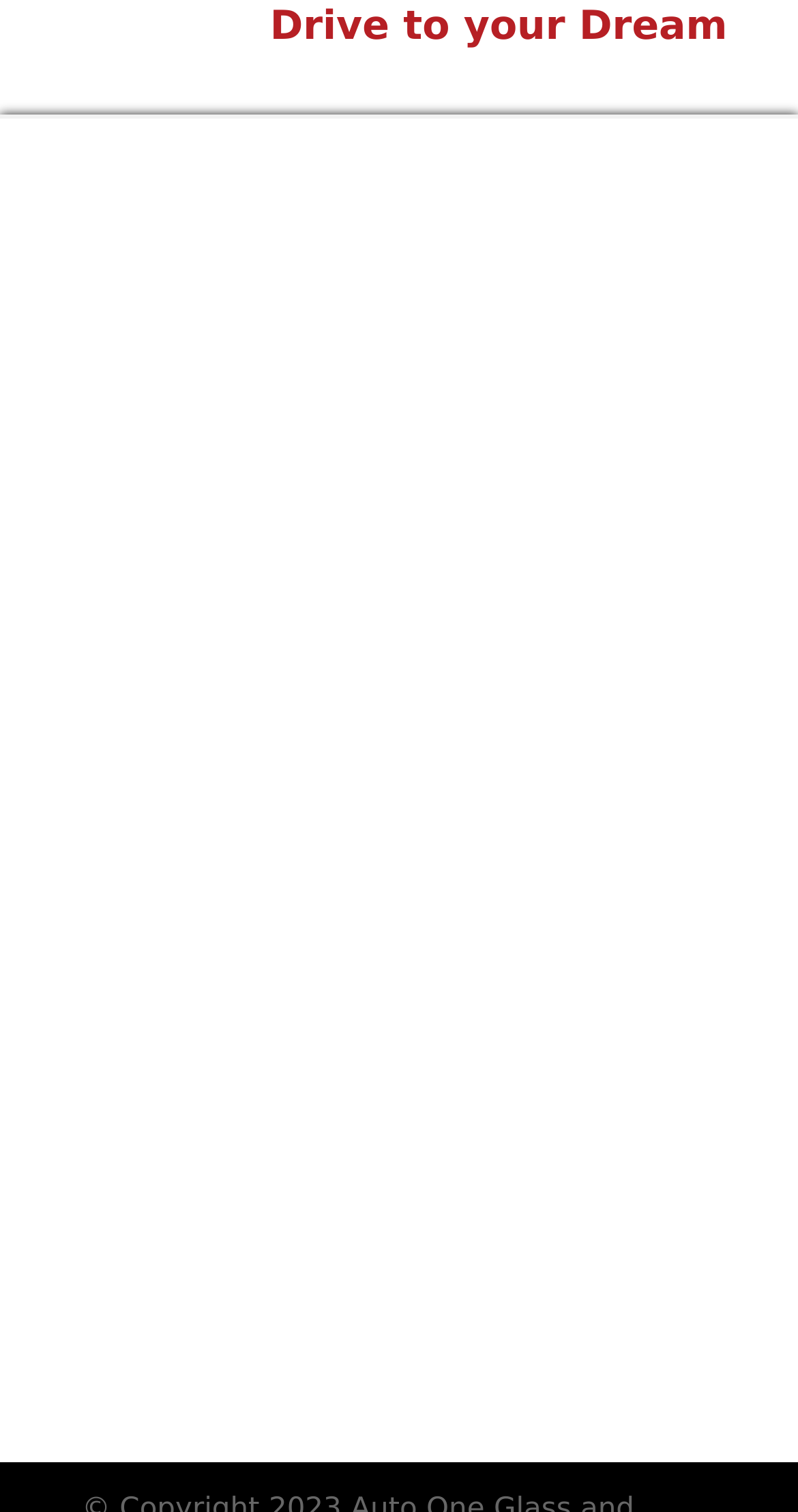Please give the bounding box coordinates of the area that should be clicked to fulfill the following instruction: "Click on Locations". The coordinates should be in the format of four float numbers from 0 to 1, i.e., [left, top, right, bottom].

[0.077, 0.229, 0.247, 0.251]